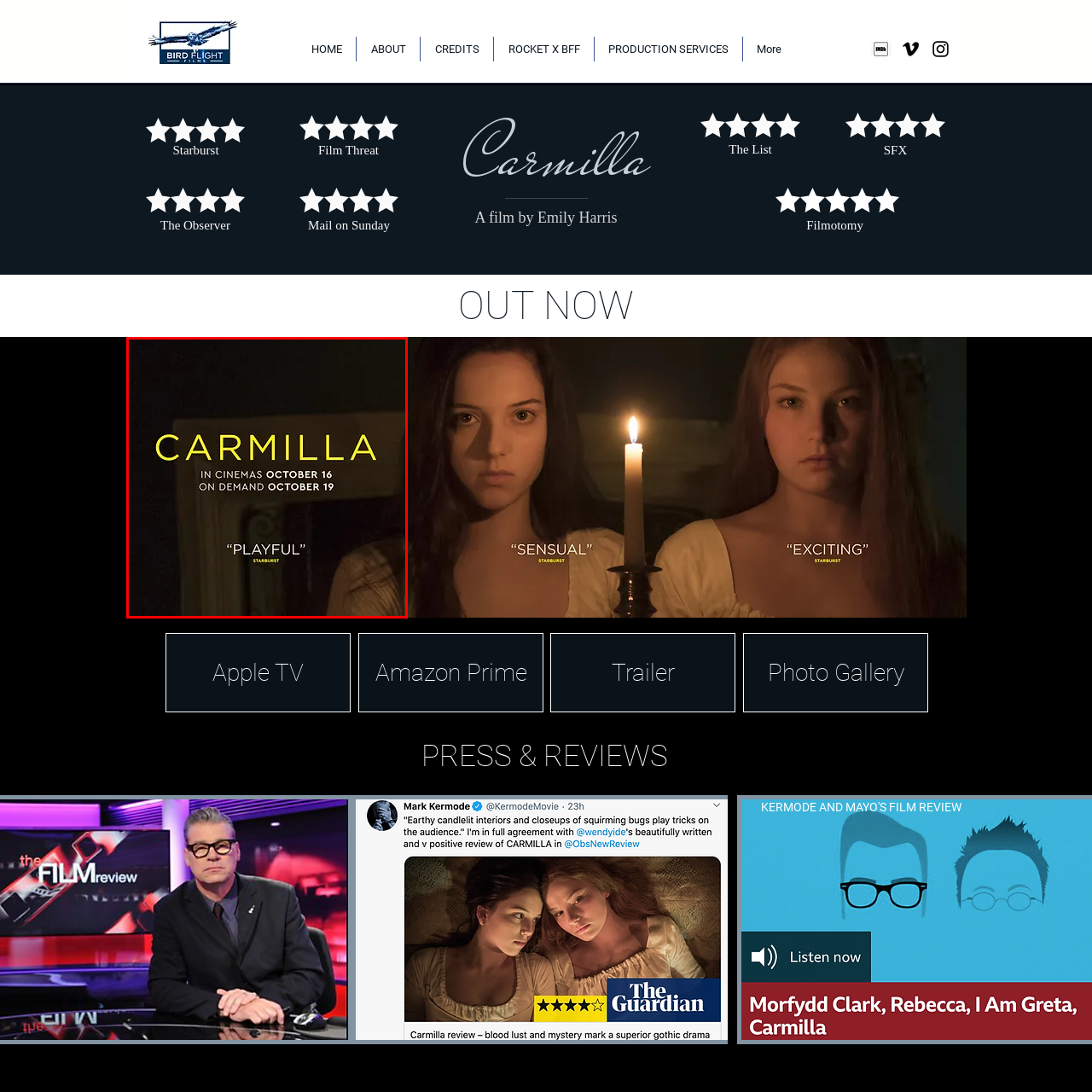Refer to the section enclosed in the red box, Who attributed the quote 'PLAYFUL' to the film? Please answer briefly with a single word or phrase.

Starburst